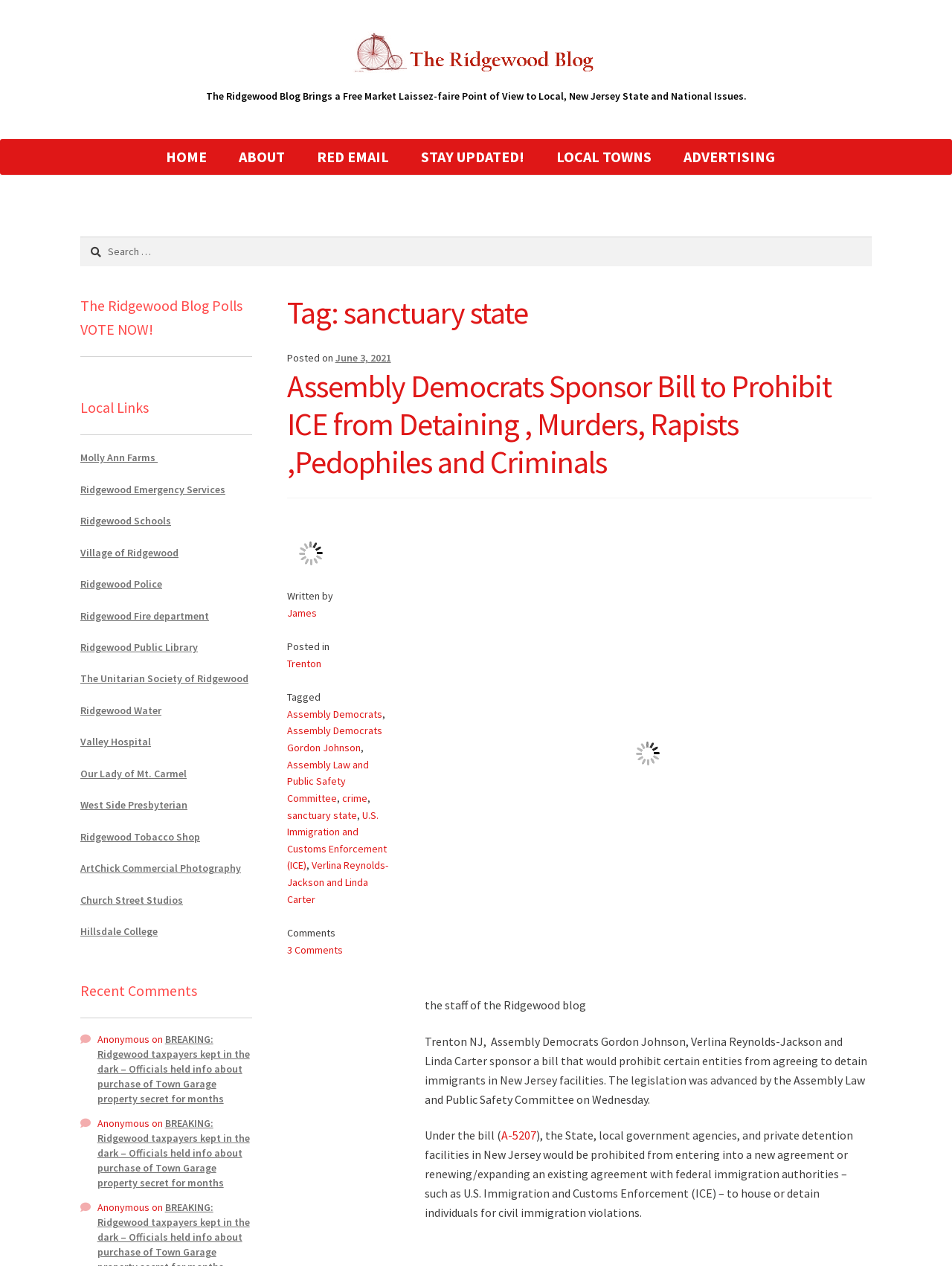What is the name of the blog?
Give a single word or phrase as your answer by examining the image.

The Ridgewood Blog